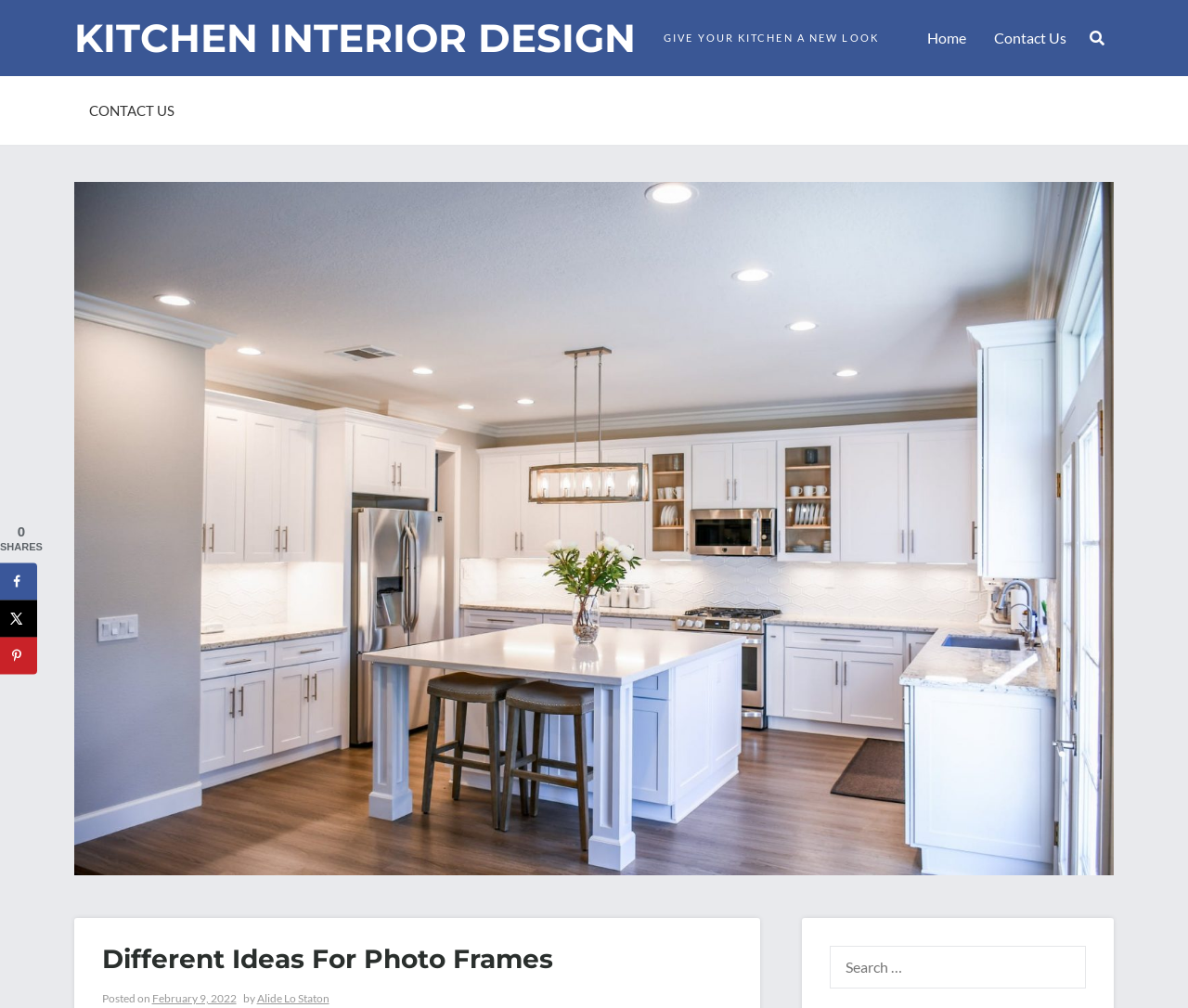Using the information shown in the image, answer the question with as much detail as possible: What is the date of the article?

I found the date of the article by looking at the text below the heading 'Different Ideas For Photo Frames'. It says 'Posted on February 9, 2022'.